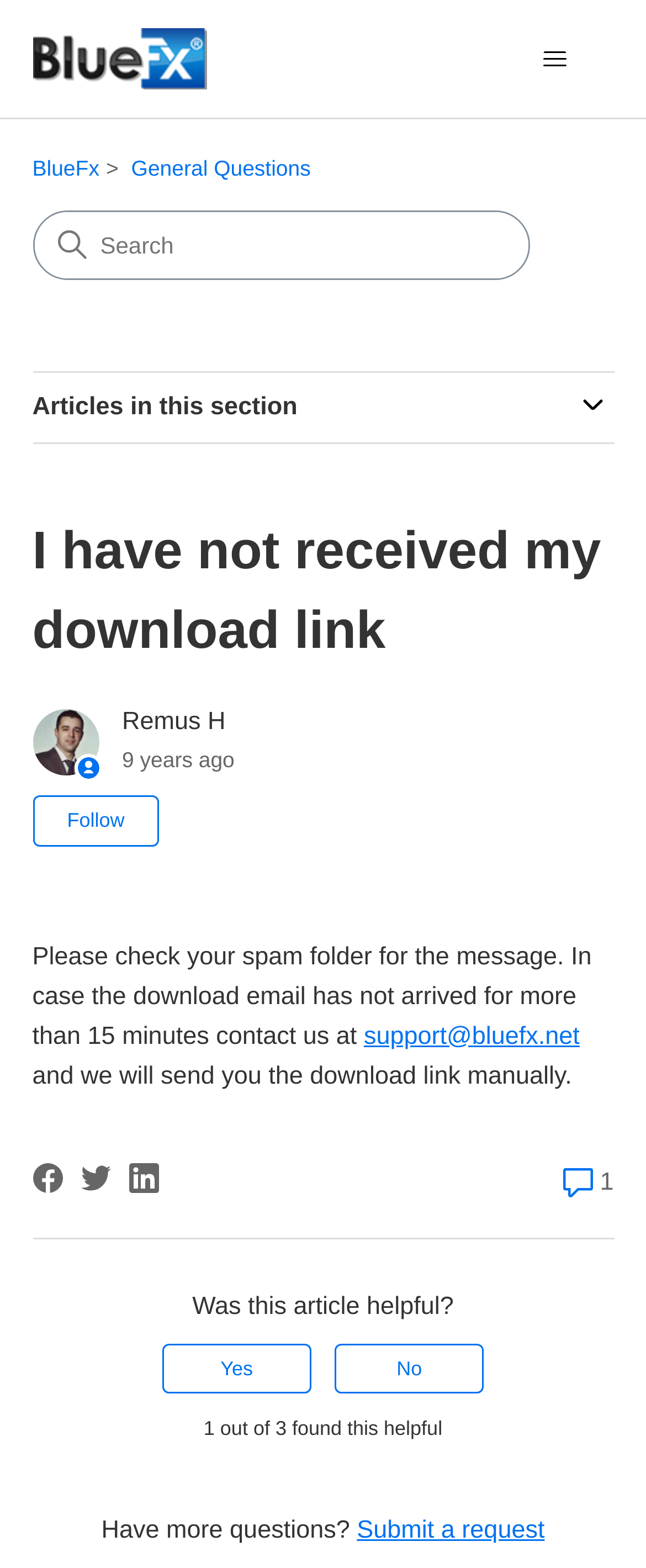Respond with a single word or phrase to the following question: What can I do if I have more questions?

Submit a request